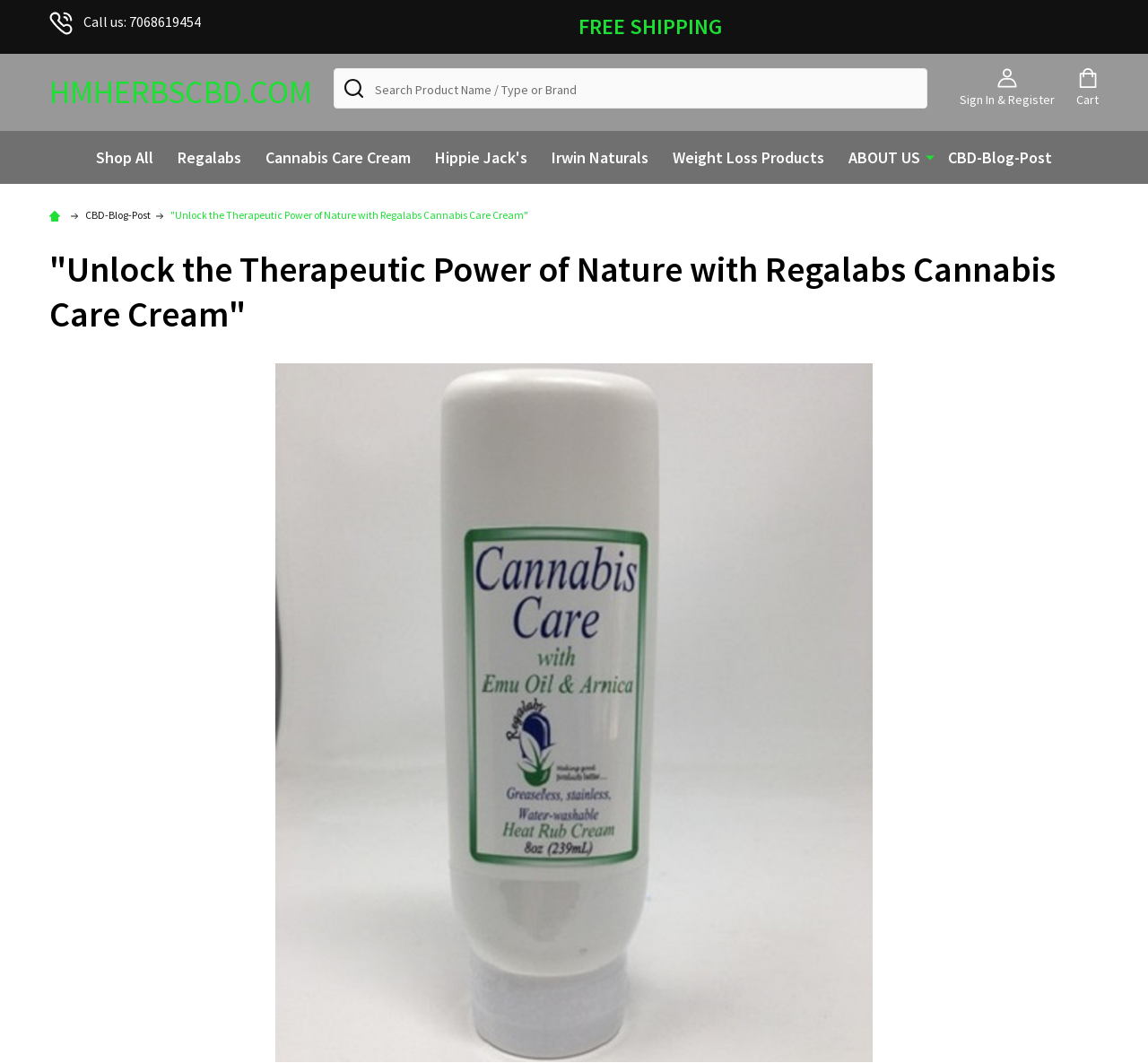Can you find the bounding box coordinates of the area I should click to execute the following instruction: "Search for a keyword"?

None